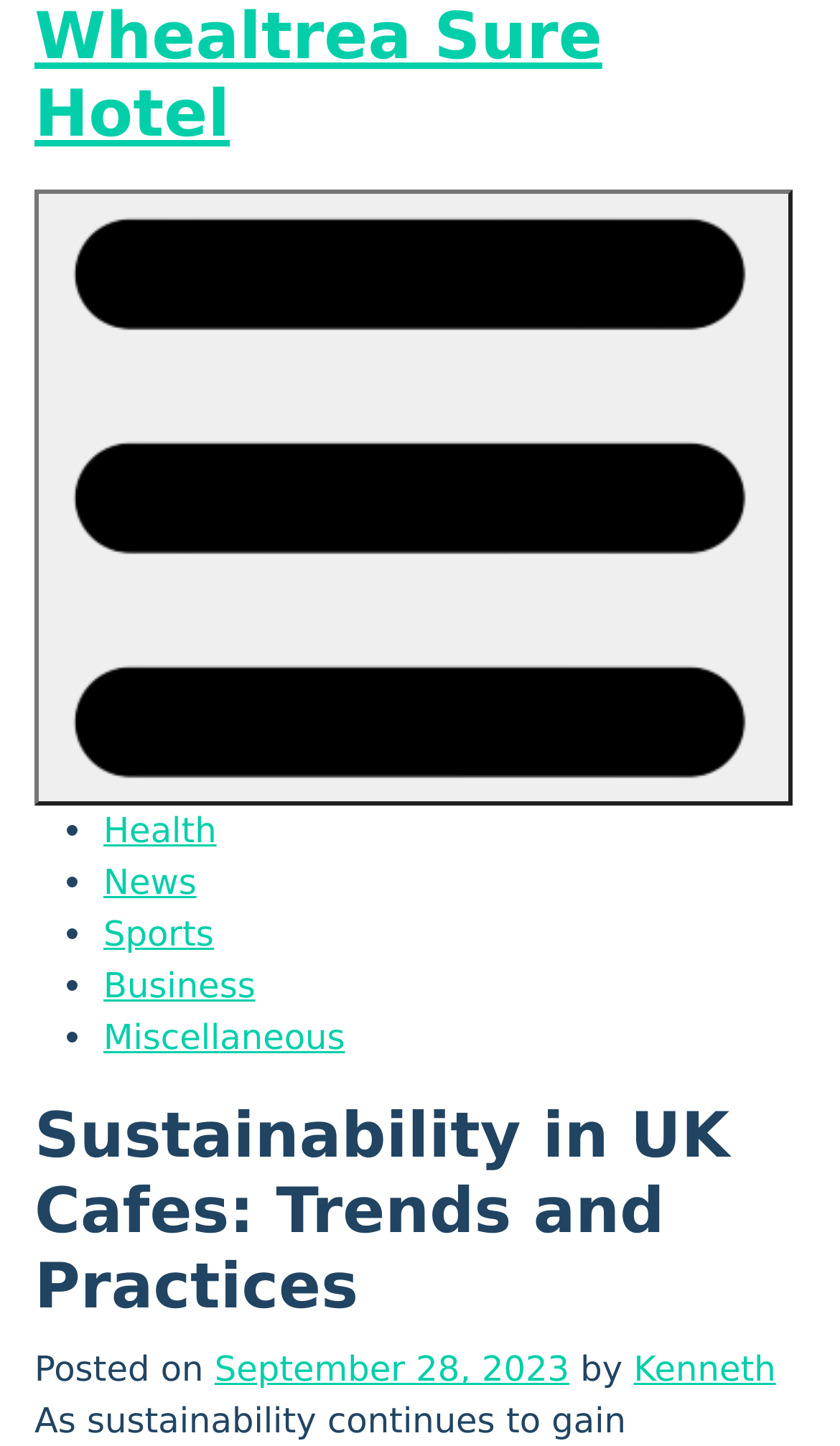When was the article posted?
Using the information from the image, provide a comprehensive answer to the question.

The article's posting date is mentioned as 'September 28, 2023' in the text 'Posted on September 28, 2023' at the bottom of the article.